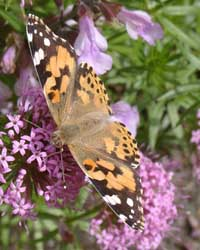Provide a comprehensive description of the image.

The image features a vibrant butterfly perched delicately on blooming pink flowers. This beautifully patterned butterfly displays a mix of orange, black, and cream-colored wings, adorned with distinctive spots, showcasing the intricate beauty of nature. The background features lush green foliage, enhancing the bright colors of the butterfly and flowers. This scene captures a moment of natural harmony, celebrating the delicate interplay between pollinators and the flora that sustains them. Such encounters are crucial for ecosystem health, emphasizing the importance of biodiversity.